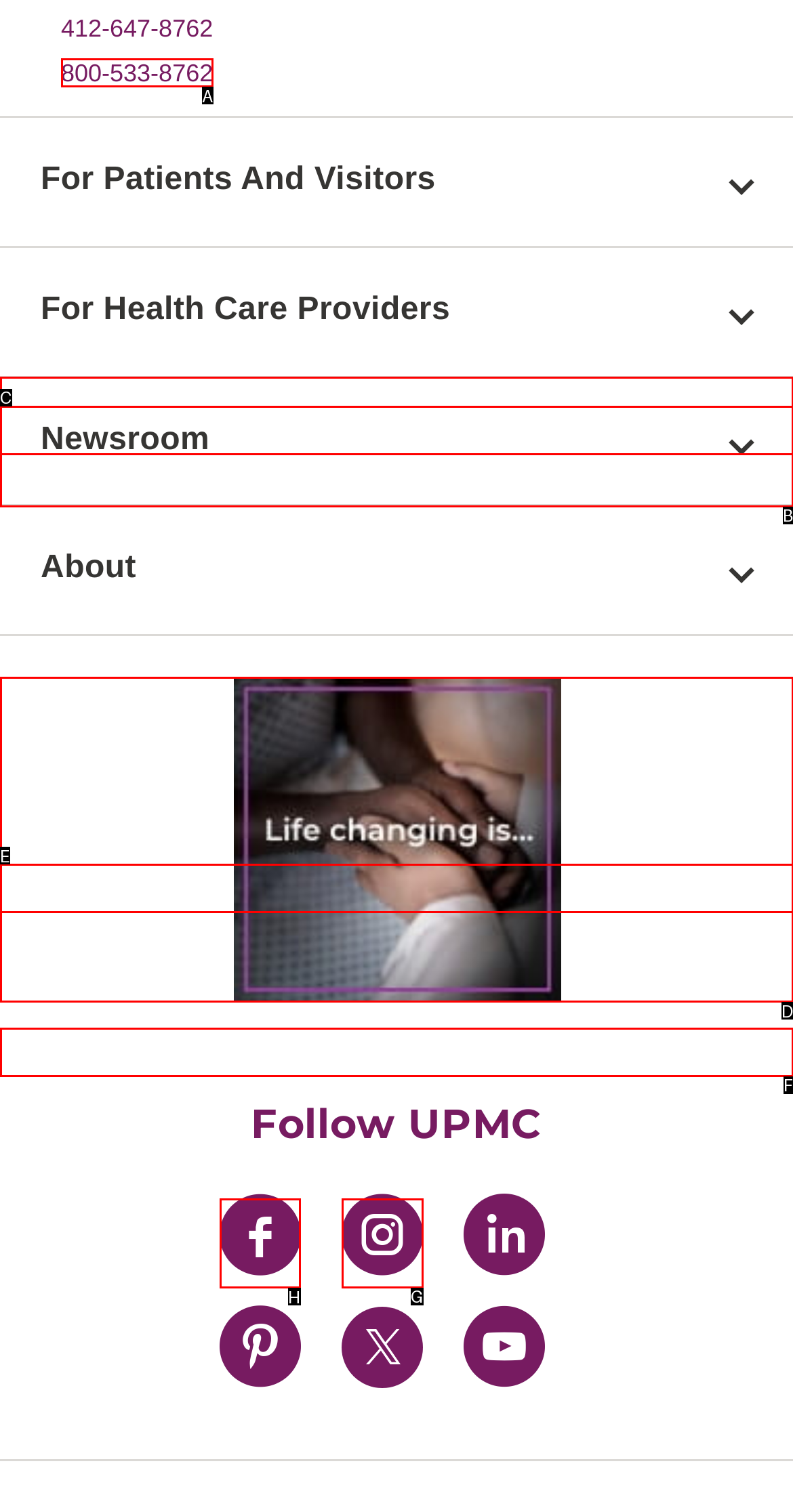Which option should be clicked to execute the following task: Follow UPMC on Facebook? Respond with the letter of the selected option.

H